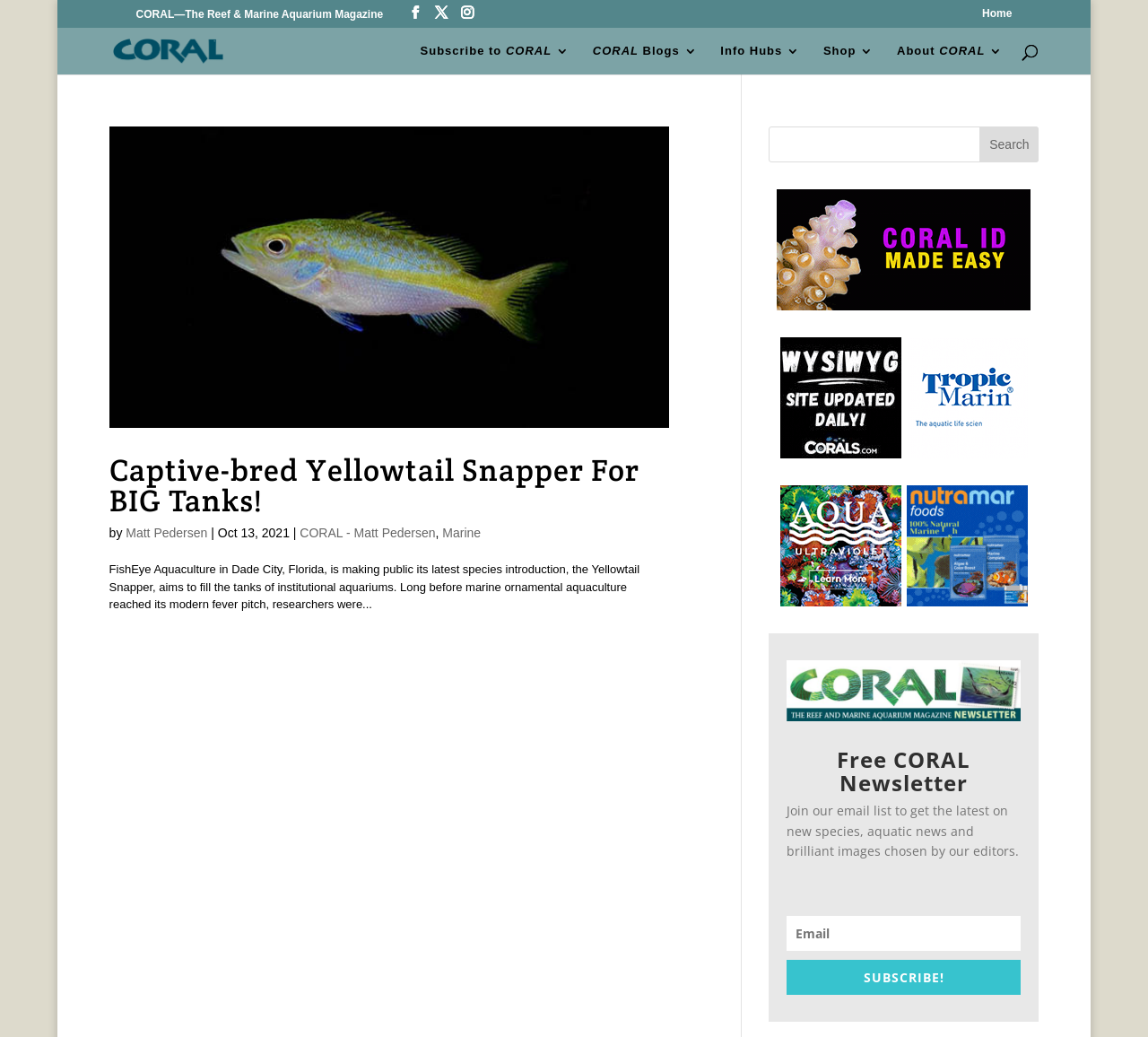Please identify the bounding box coordinates of the element's region that needs to be clicked to fulfill the following instruction: "Search again". The bounding box coordinates should consist of four float numbers between 0 and 1, i.e., [left, top, right, bottom].

[0.67, 0.122, 0.905, 0.157]